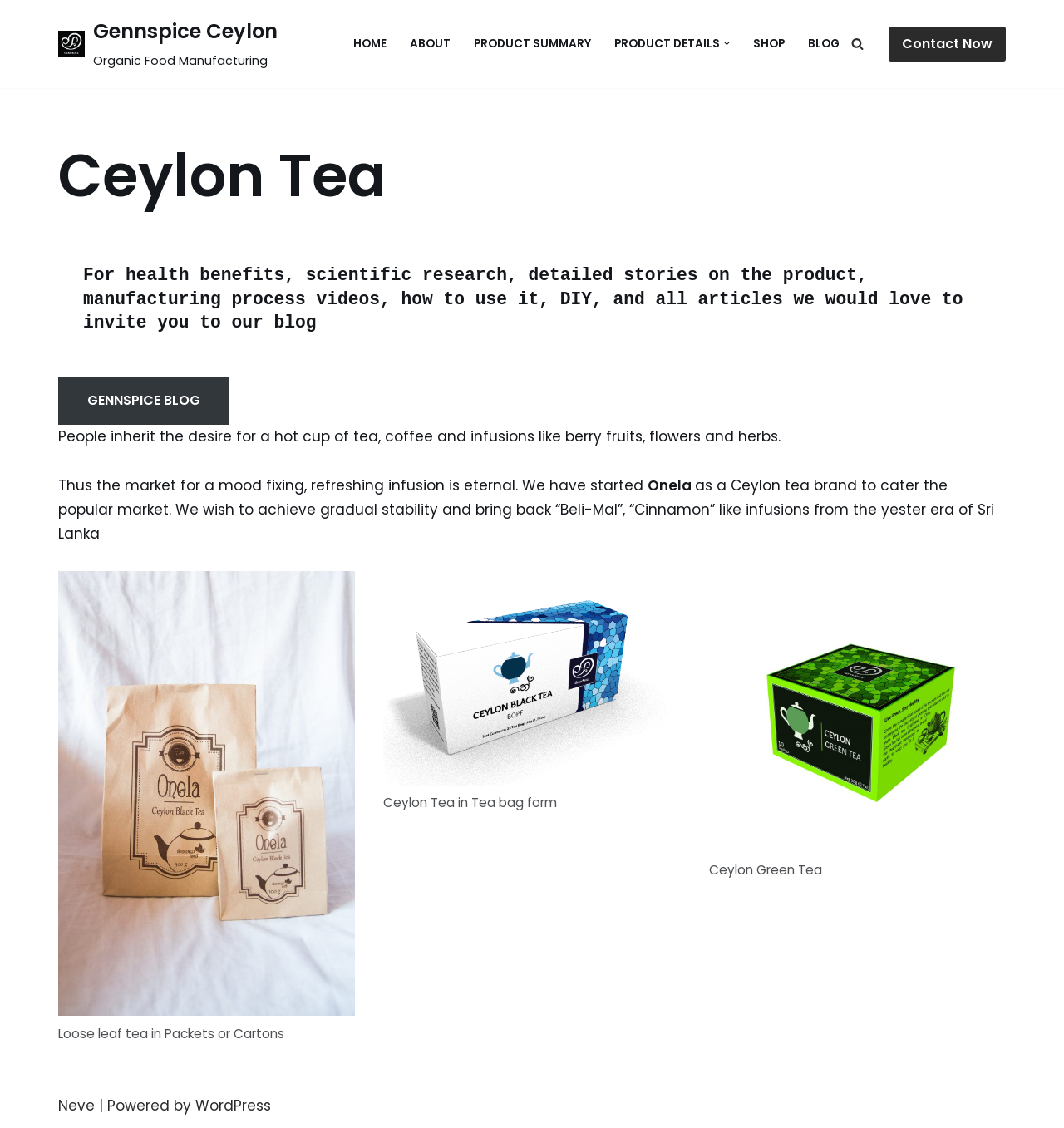What is the text above the 'GENNSPICE BLOG' link?
Look at the image and respond with a single word or a short phrase.

For health benefits...